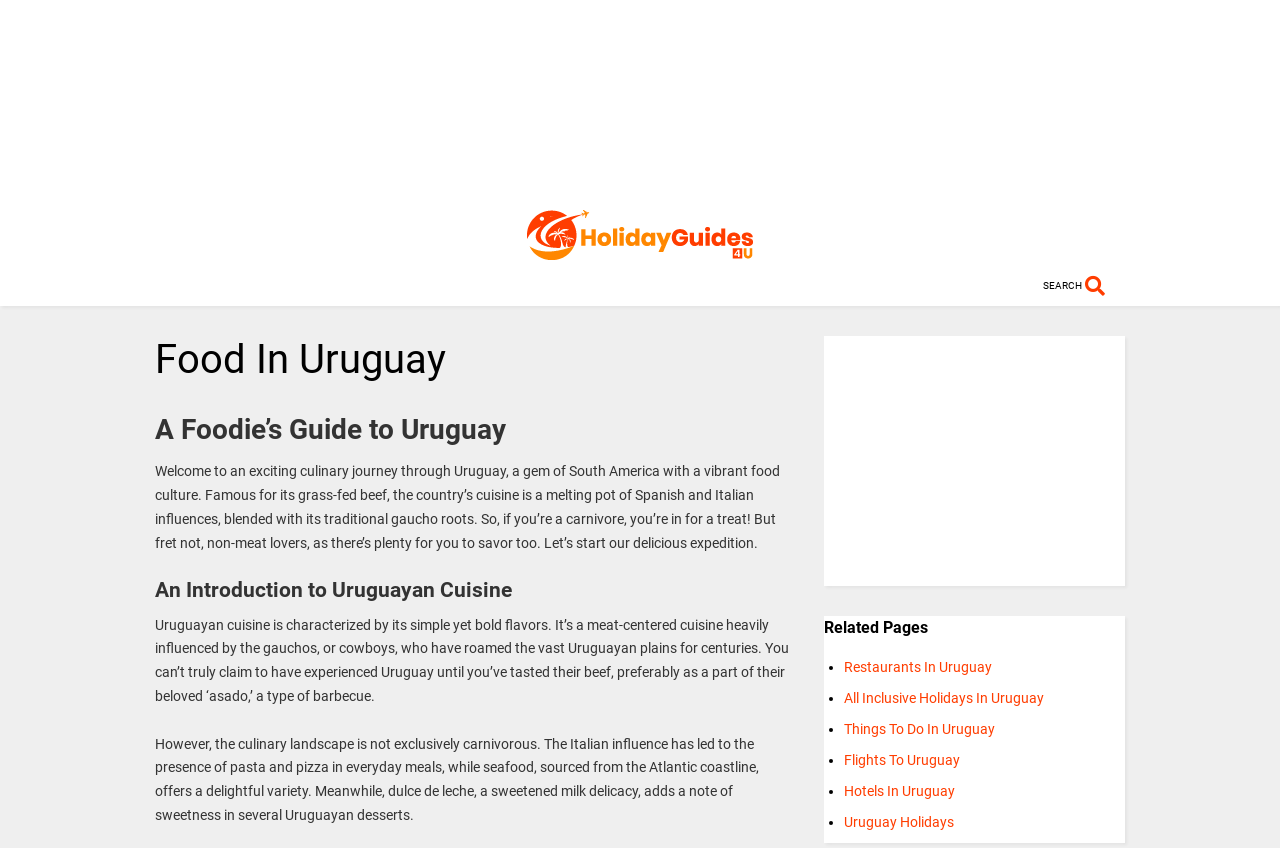Please mark the bounding box coordinates of the area that should be clicked to carry out the instruction: "Learn about Uruguay Holidays".

[0.66, 0.96, 0.746, 0.979]